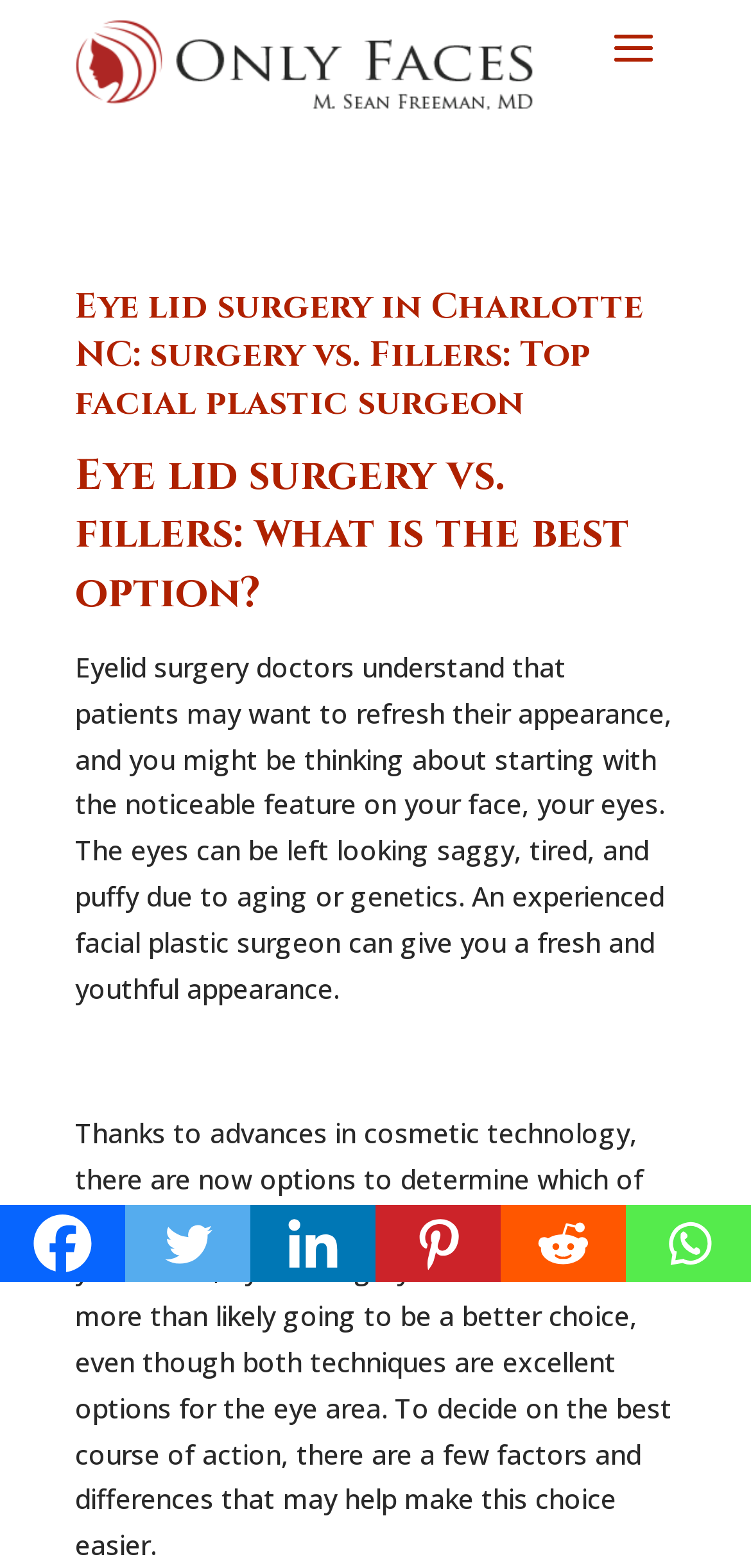What is the main topic of discussion on this webpage?
Please use the image to provide an in-depth answer to the question.

Based on the webpage's content, it appears that the main topic of discussion is eye lid surgery, specifically the difference between eye lid surgery and fillers, and determining the best option for individual needs.